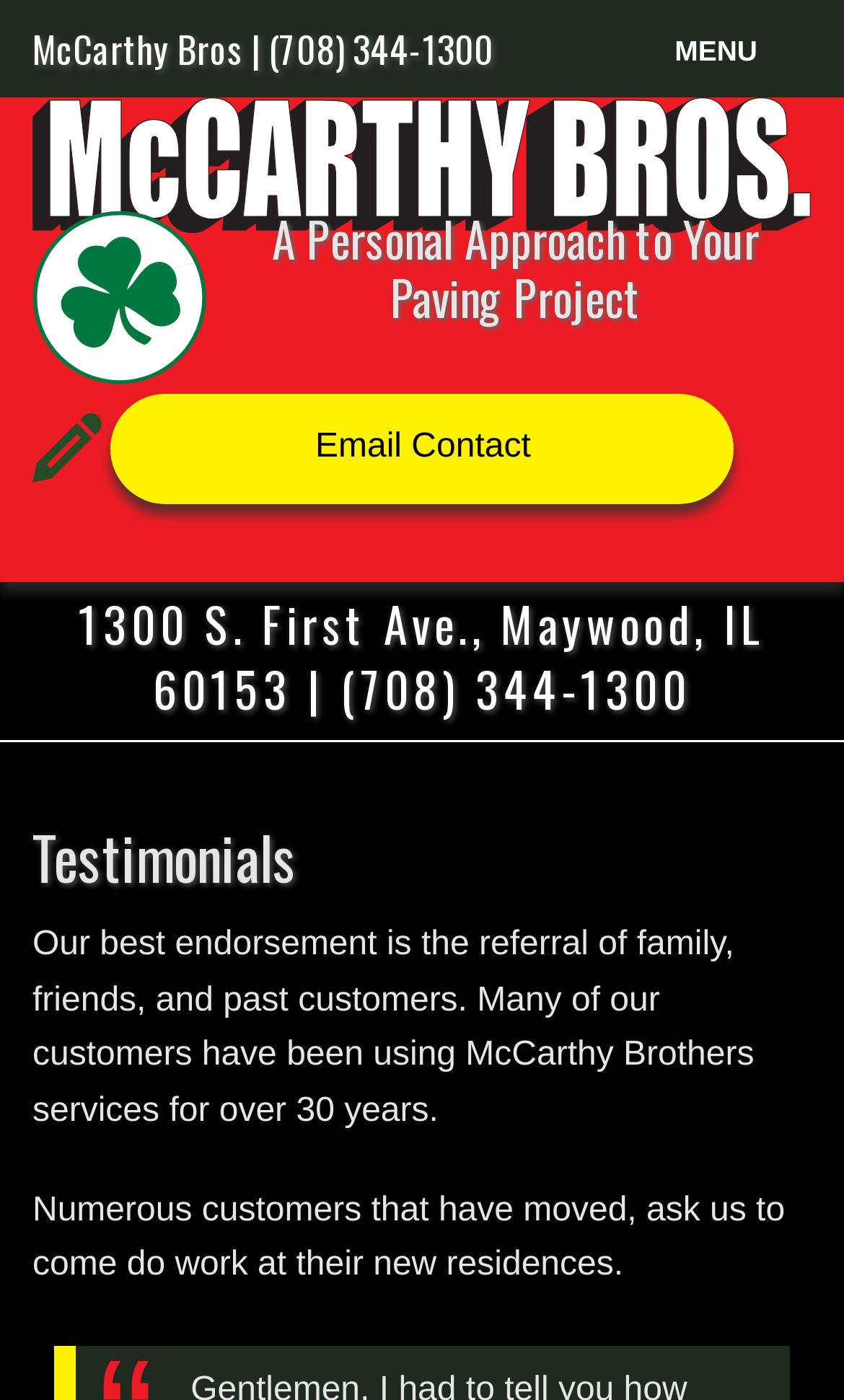Determine the bounding box coordinates for the UI element matching this description: "Email Contact".

[0.132, 0.282, 0.87, 0.361]